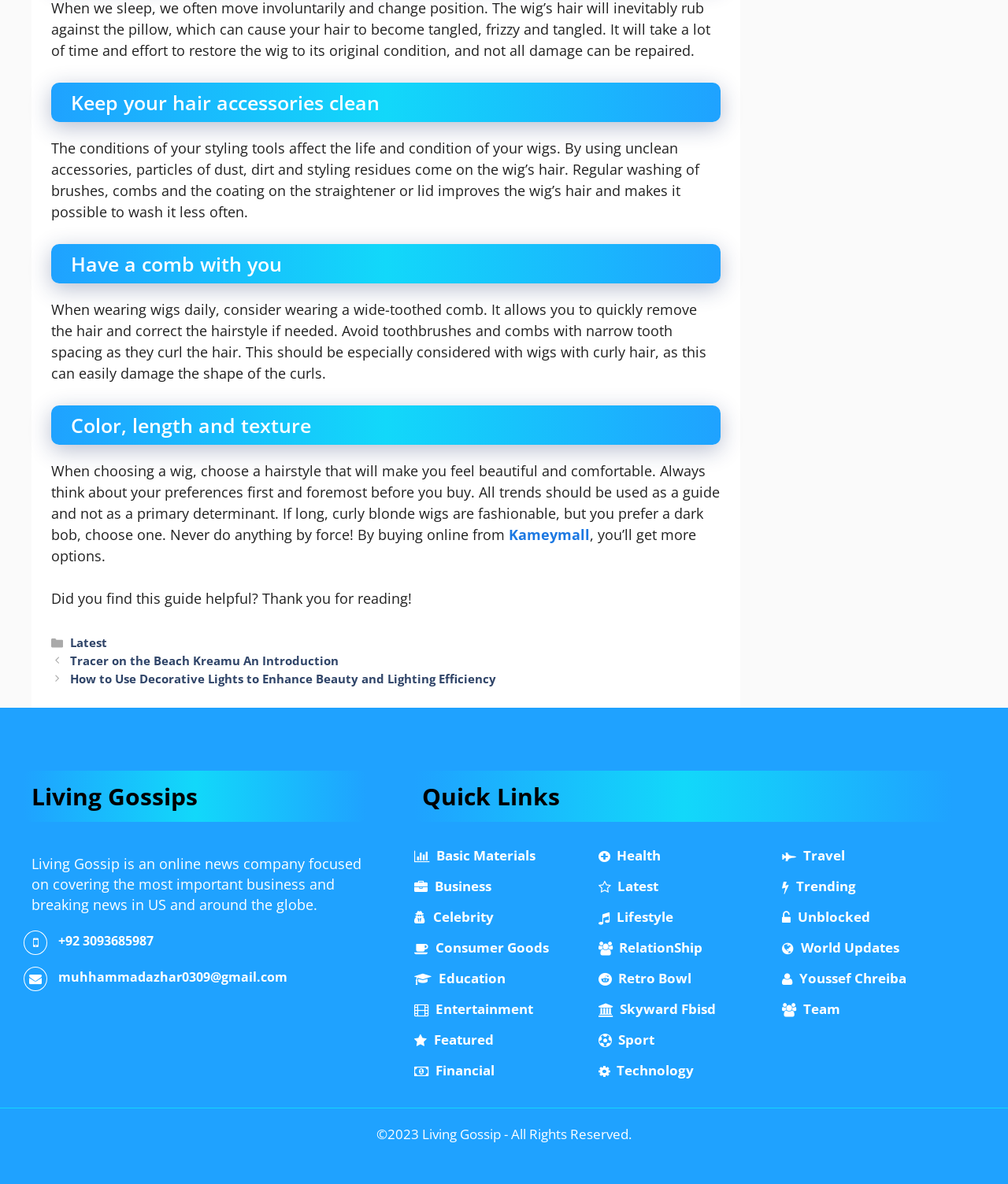Please give a succinct answer using a single word or phrase:
What is the name of the online news company?

Living Gossip